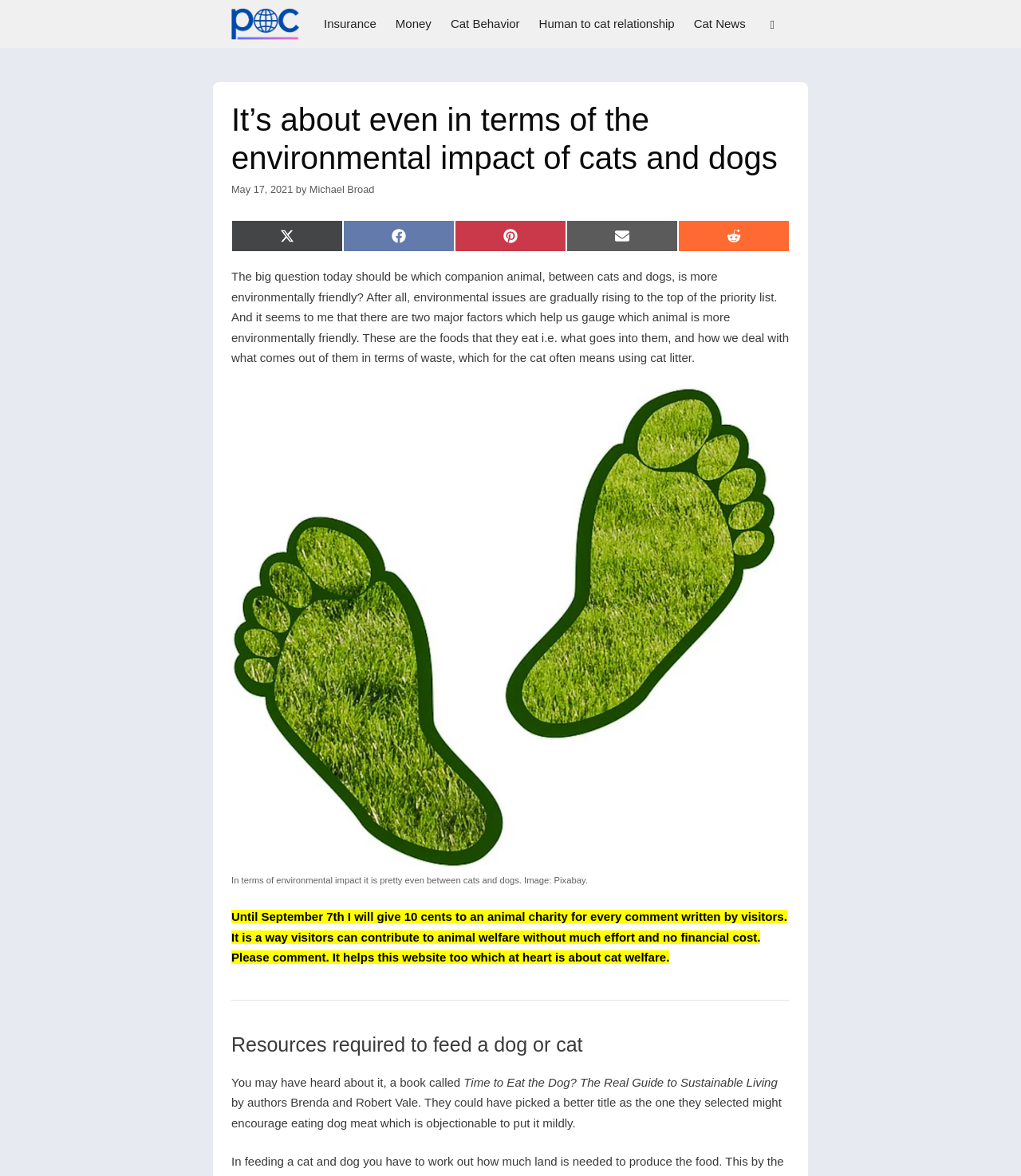Please find the bounding box coordinates of the clickable region needed to complete the following instruction: "Click on the 'Cat Behavior' link". The bounding box coordinates must consist of four float numbers between 0 and 1, i.e., [left, top, right, bottom].

[0.432, 0.0, 0.518, 0.041]